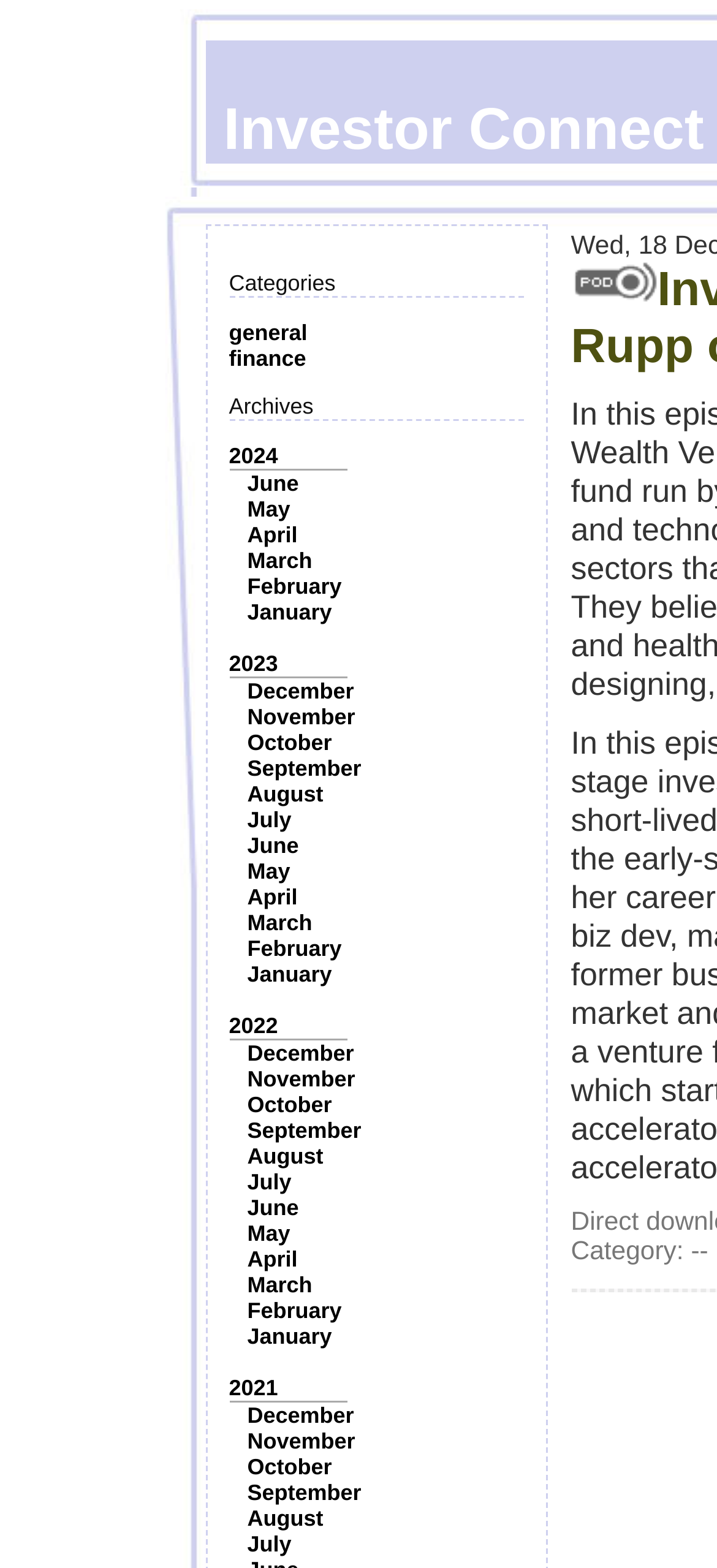Give a complete and precise description of the webpage's appearance.

The webpage is about the Investor Connect Podcast, specifically Episode 306 featuring Kerry Rupp of True Wealth Ventures. 

At the top, there is a section with categories, including "general" and "finance", which are positioned side by side. Below this section, there is an "Archives" section that lists years from 2024 to 2021, with each year having a set of month links, such as "June", "May", and "April", arranged in a vertical column. 

On the right side of the page, there is an image, positioned near the top. Below the image, there is a text "Category:" followed by a blank space, suggesting that the category information is missing.